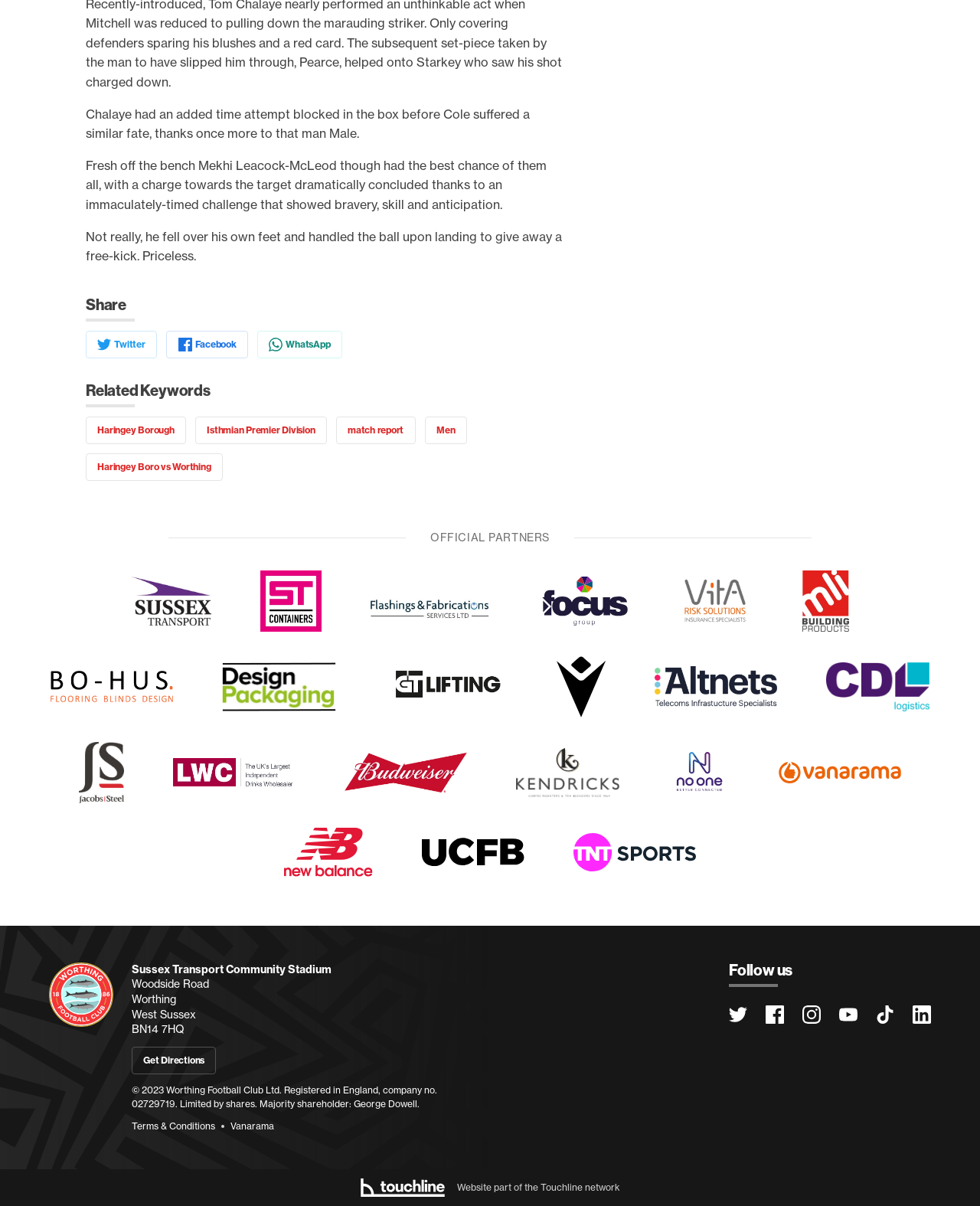Please identify the bounding box coordinates of the element on the webpage that should be clicked to follow this instruction: "Visit Haringey Borough website". The bounding box coordinates should be given as four float numbers between 0 and 1, formatted as [left, top, right, bottom].

[0.088, 0.345, 0.19, 0.368]